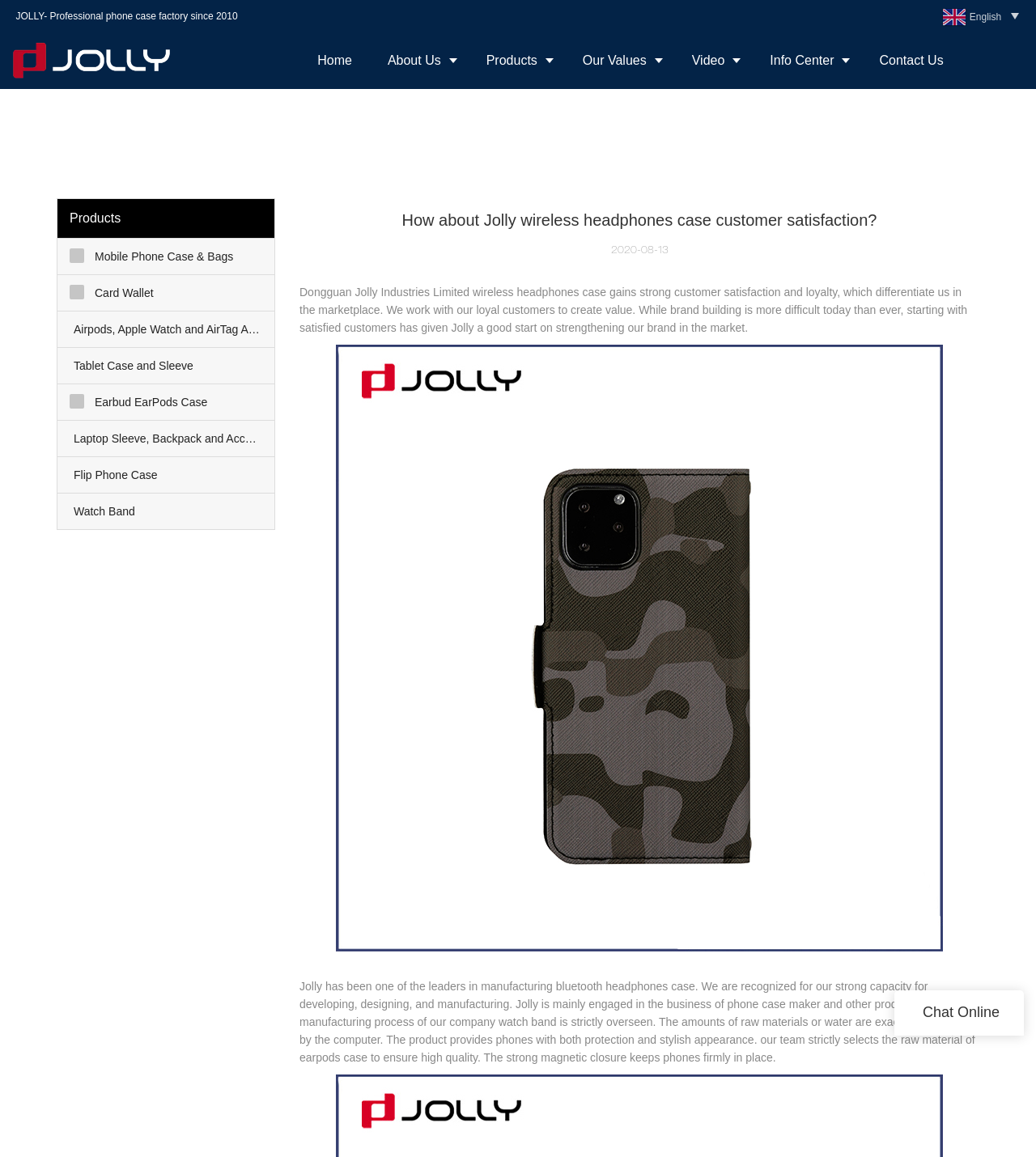Please identify the bounding box coordinates of the clickable region that I should interact with to perform the following instruction: "Click the 'Chat Online' button". The coordinates should be expressed as four float numbers between 0 and 1, i.e., [left, top, right, bottom].

[0.891, 0.868, 0.965, 0.882]